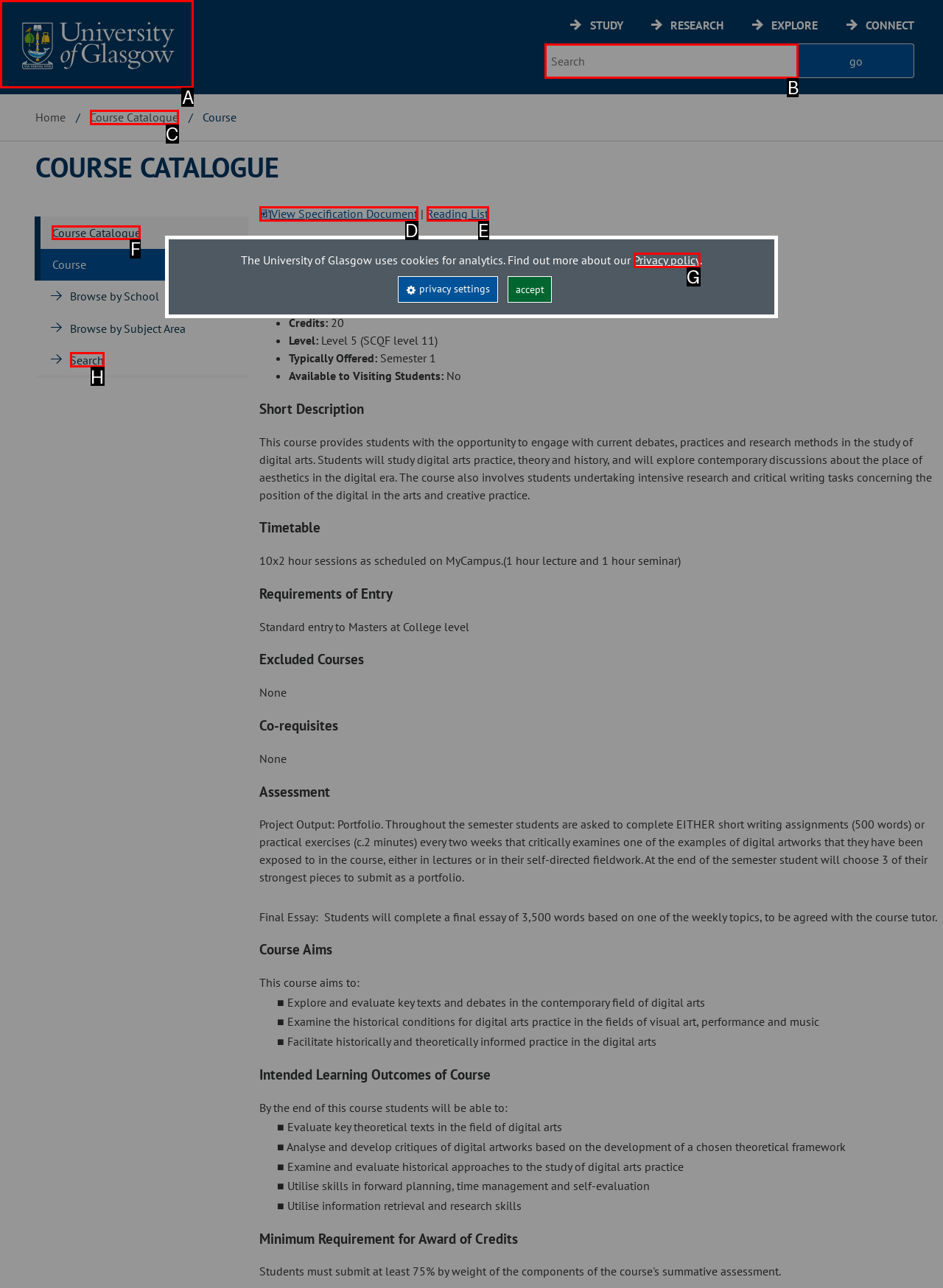Select the appropriate HTML element that needs to be clicked to execute the following task: view the course catalogue. Respond with the letter of the option.

F